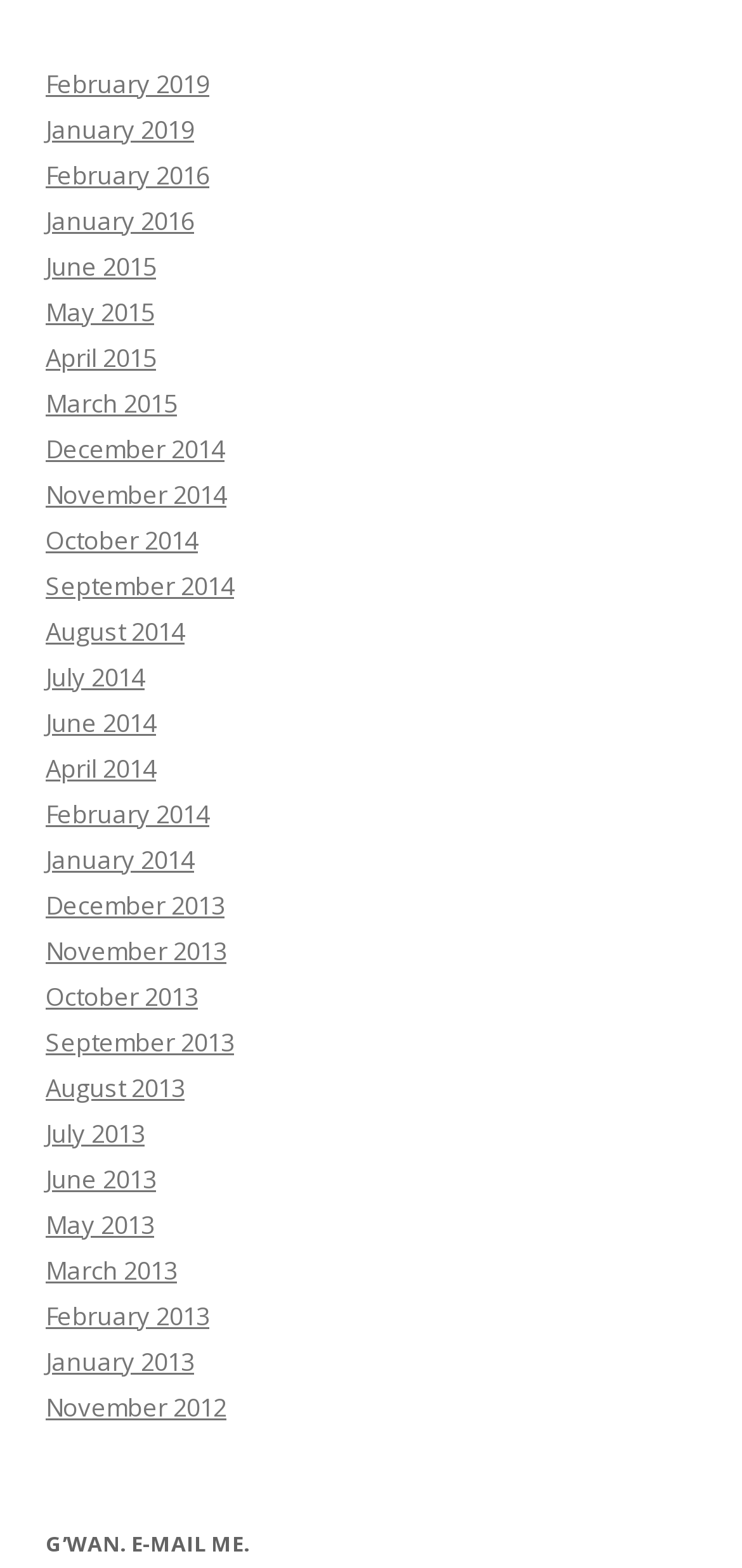Please identify the bounding box coordinates of the area that needs to be clicked to fulfill the following instruction: "View April 2014 archives."

[0.062, 0.479, 0.21, 0.501]